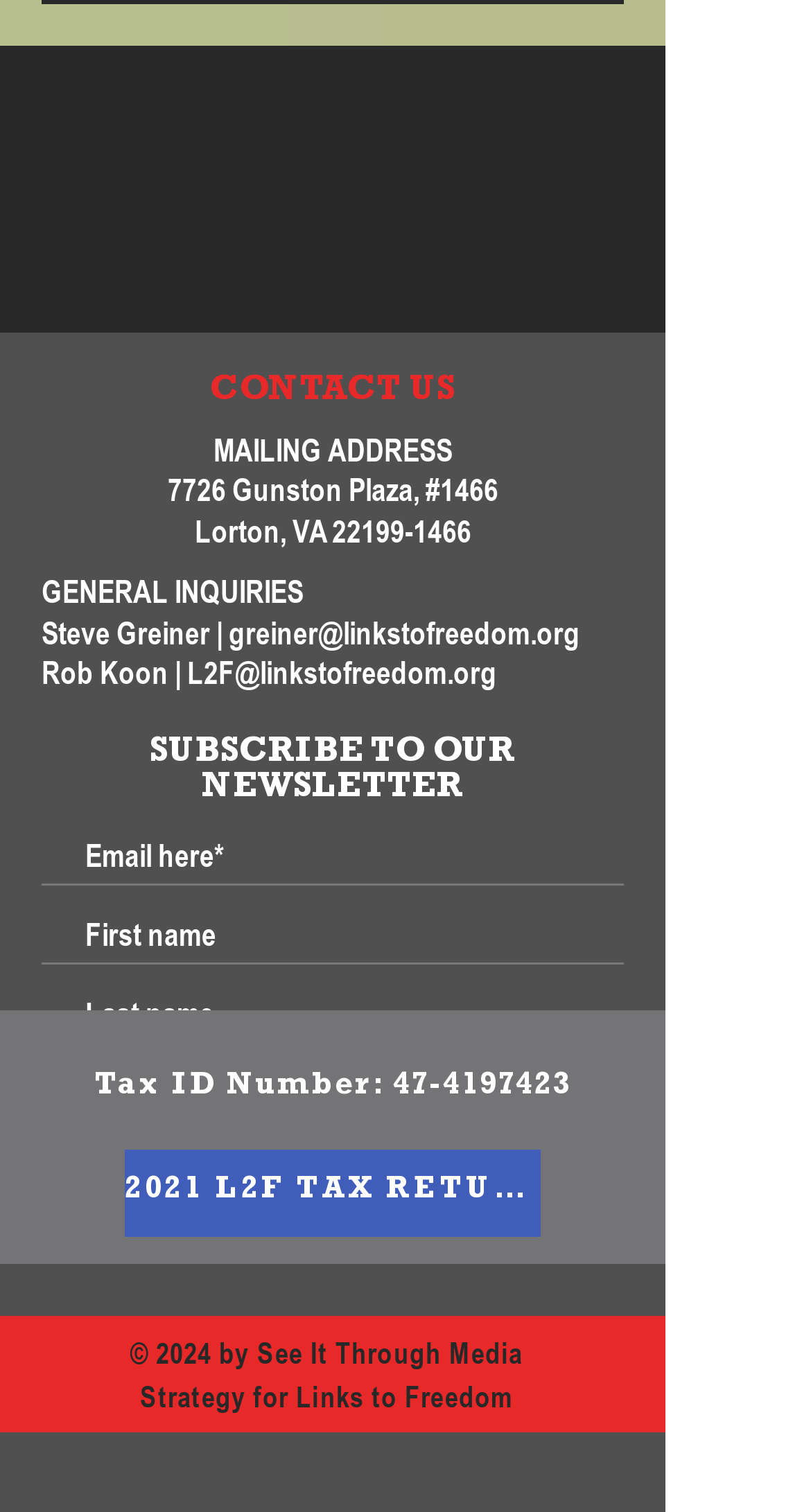Who is the contact person for general inquiries?
Based on the screenshot, answer the question with a single word or phrase.

Steve Greiner